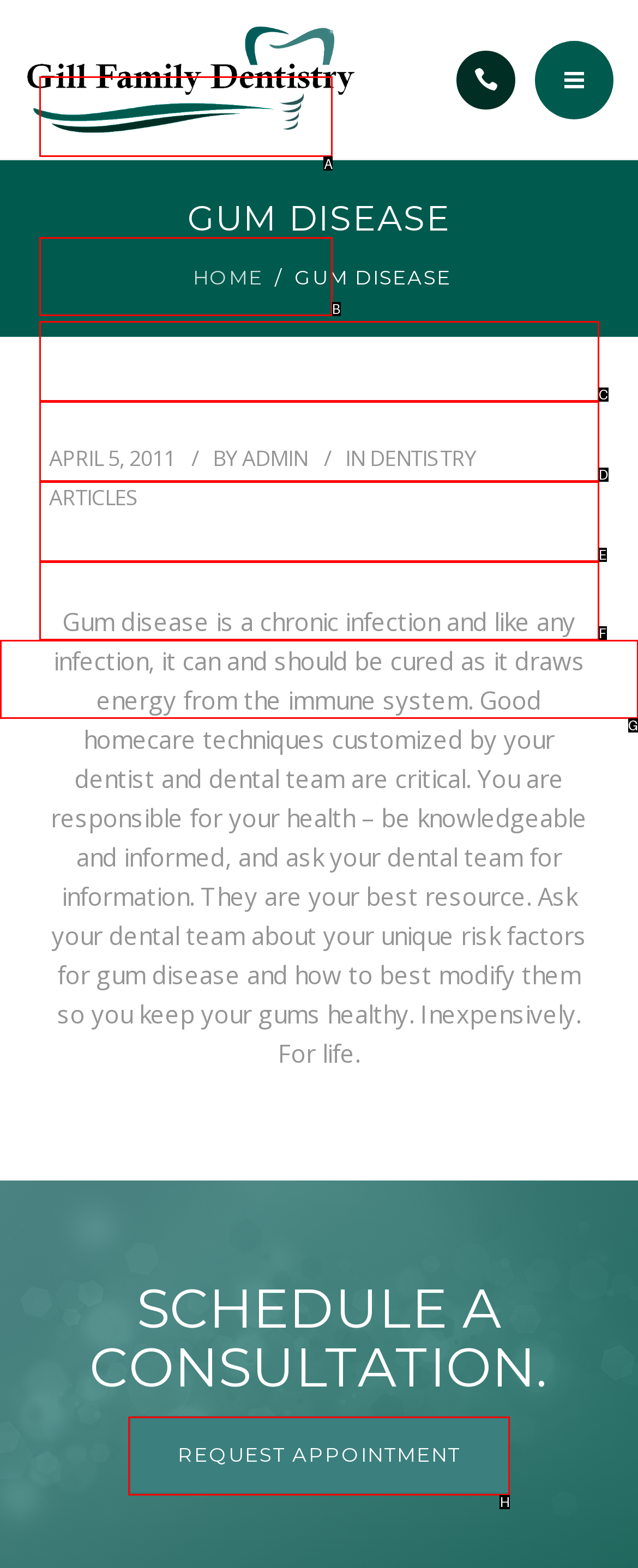Among the marked elements in the screenshot, which letter corresponds to the UI element needed for the task: Read testimonials?

A